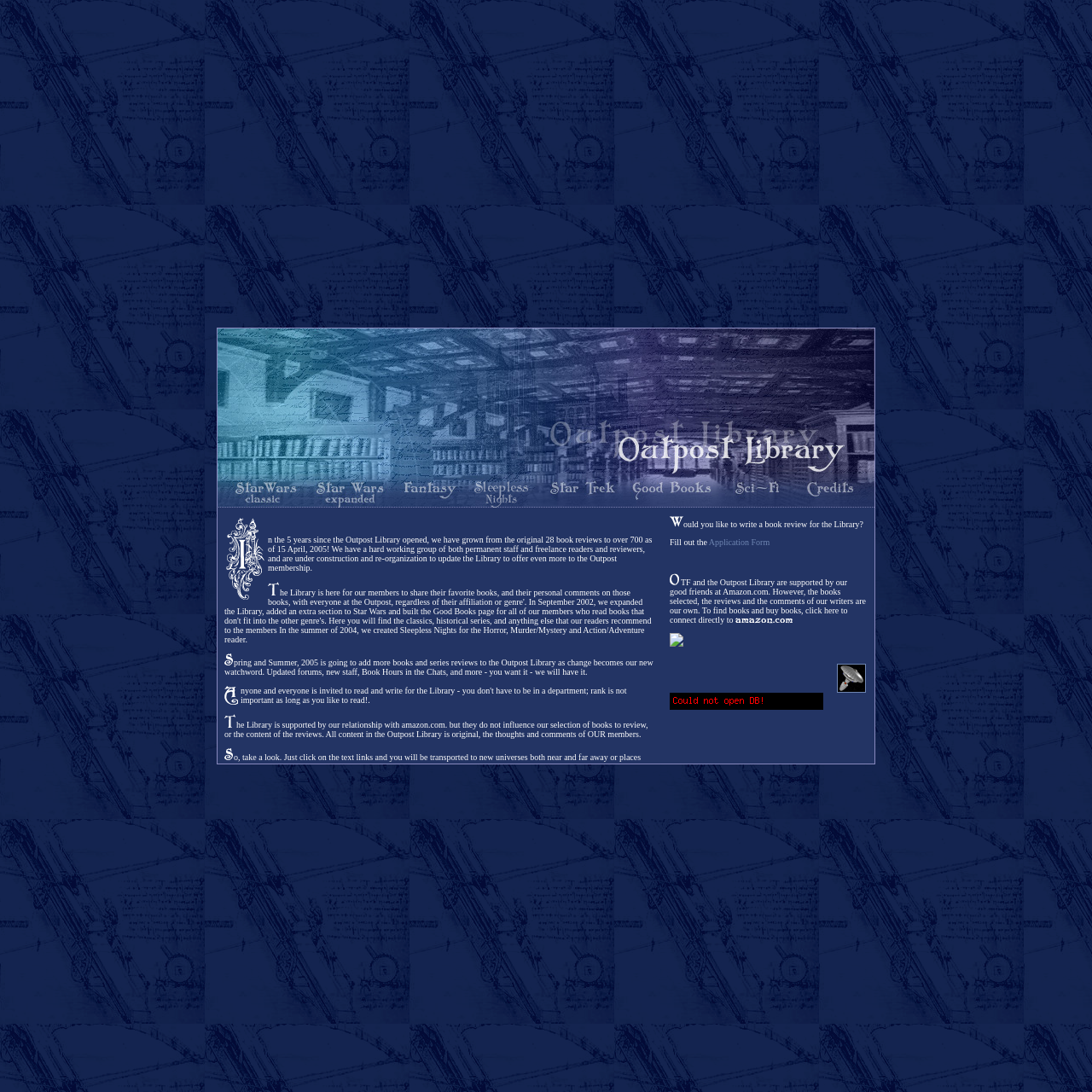How can one contribute to the Outpost 10F Library?
Answer with a single word or phrase, using the screenshot for reference.

Fill out the Application Form